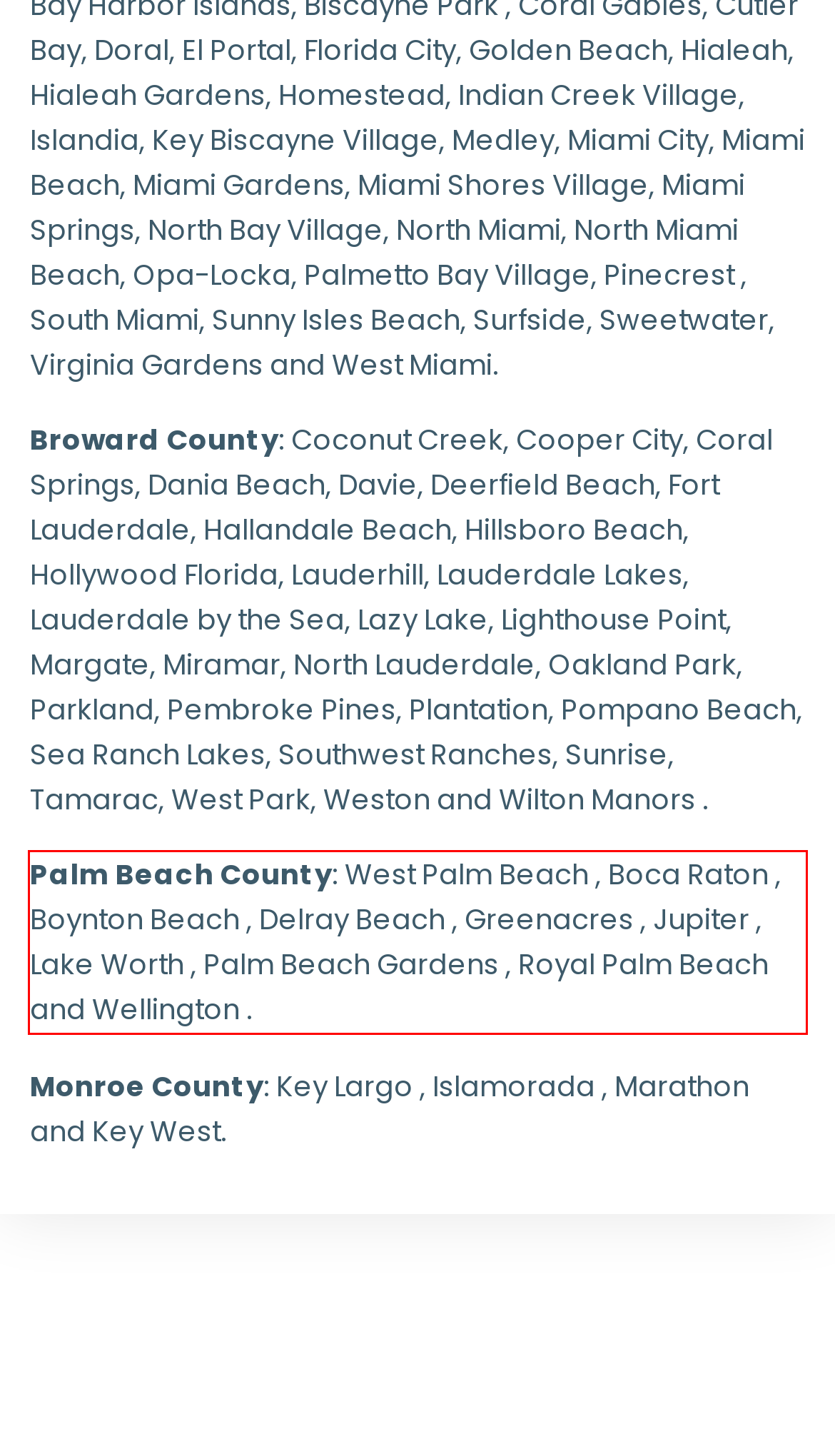Please recognize and transcribe the text located inside the red bounding box in the webpage image.

Palm Beach County: West Palm Beach , Boca Raton , Boynton Beach , Delray Beach , Greenacres , Jupiter , Lake Worth , Palm Beach Gardens , Royal Palm Beach and Wellington .